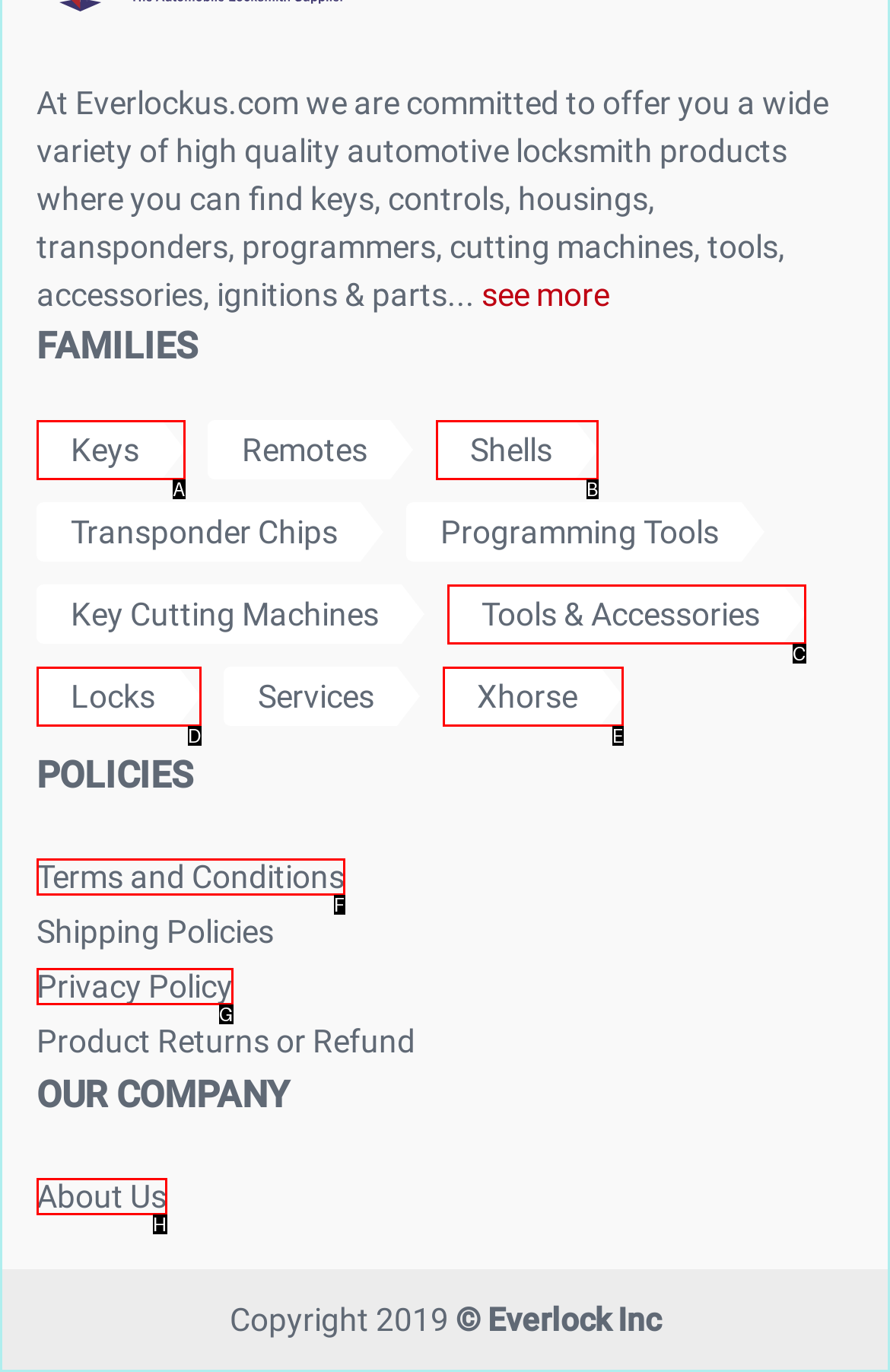Select the HTML element that corresponds to the description: Terms and Conditions. Reply with the letter of the correct option.

F